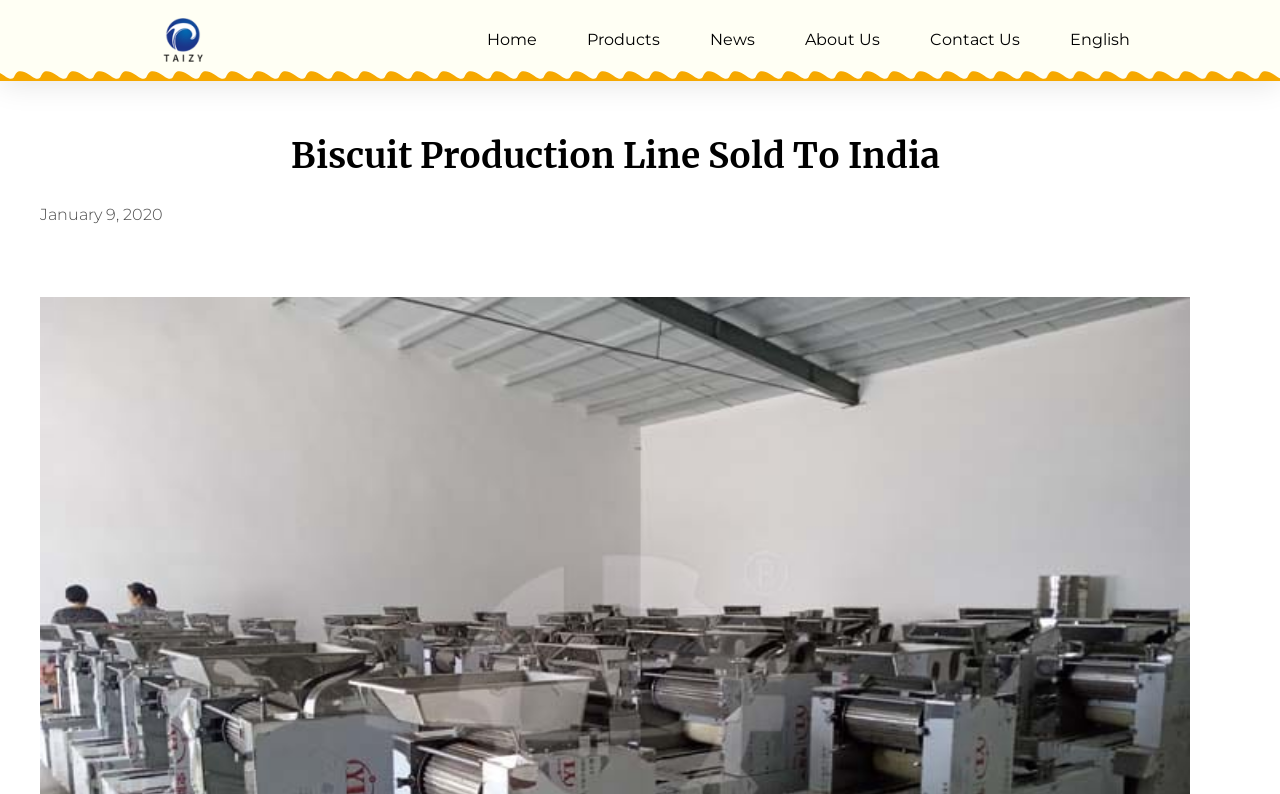How many links are there at the top of the webpage?
Answer the question with just one word or phrase using the image.

6